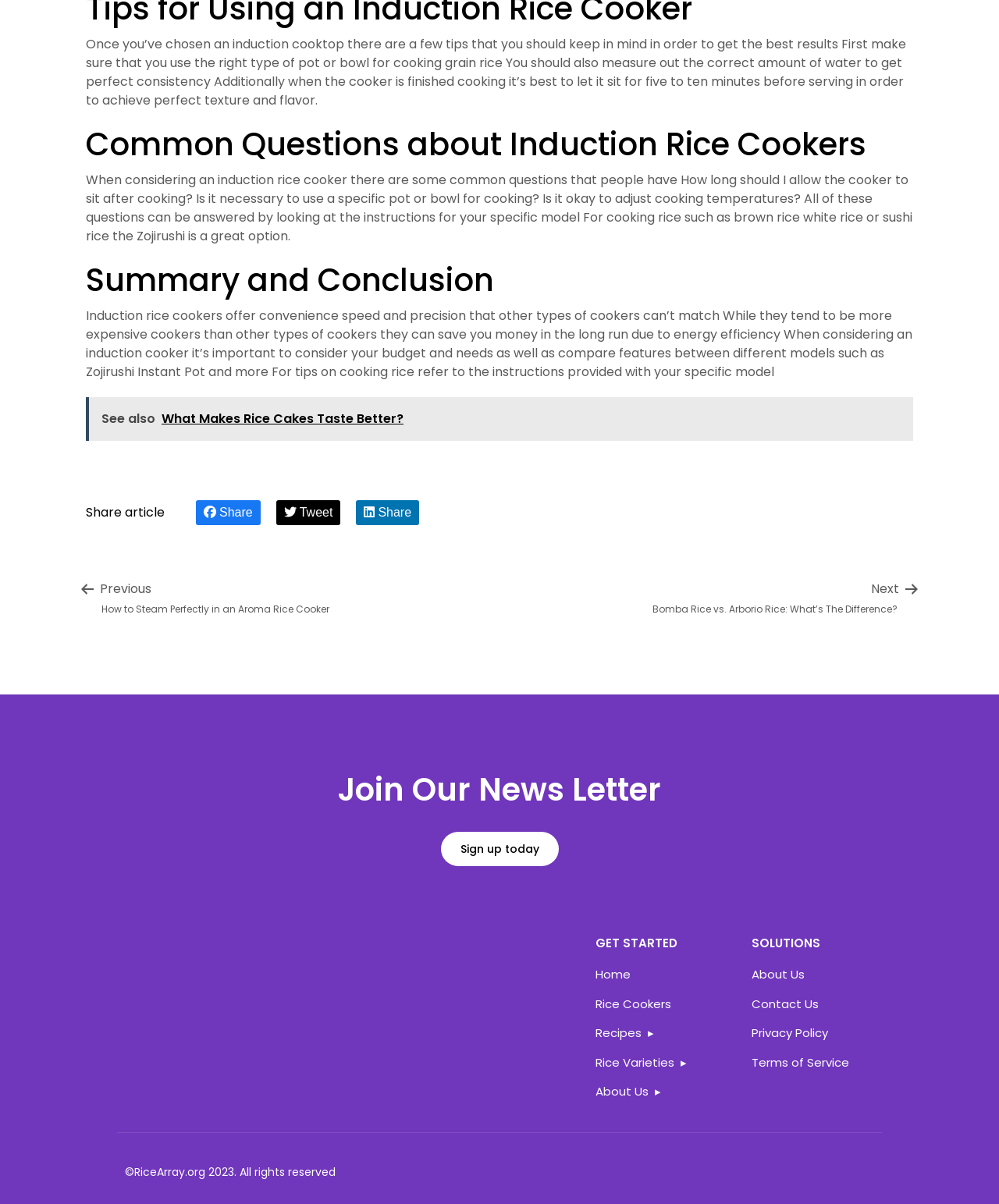Provide a one-word or short-phrase response to the question:
What is the main topic of this webpage?

Induction rice cookers